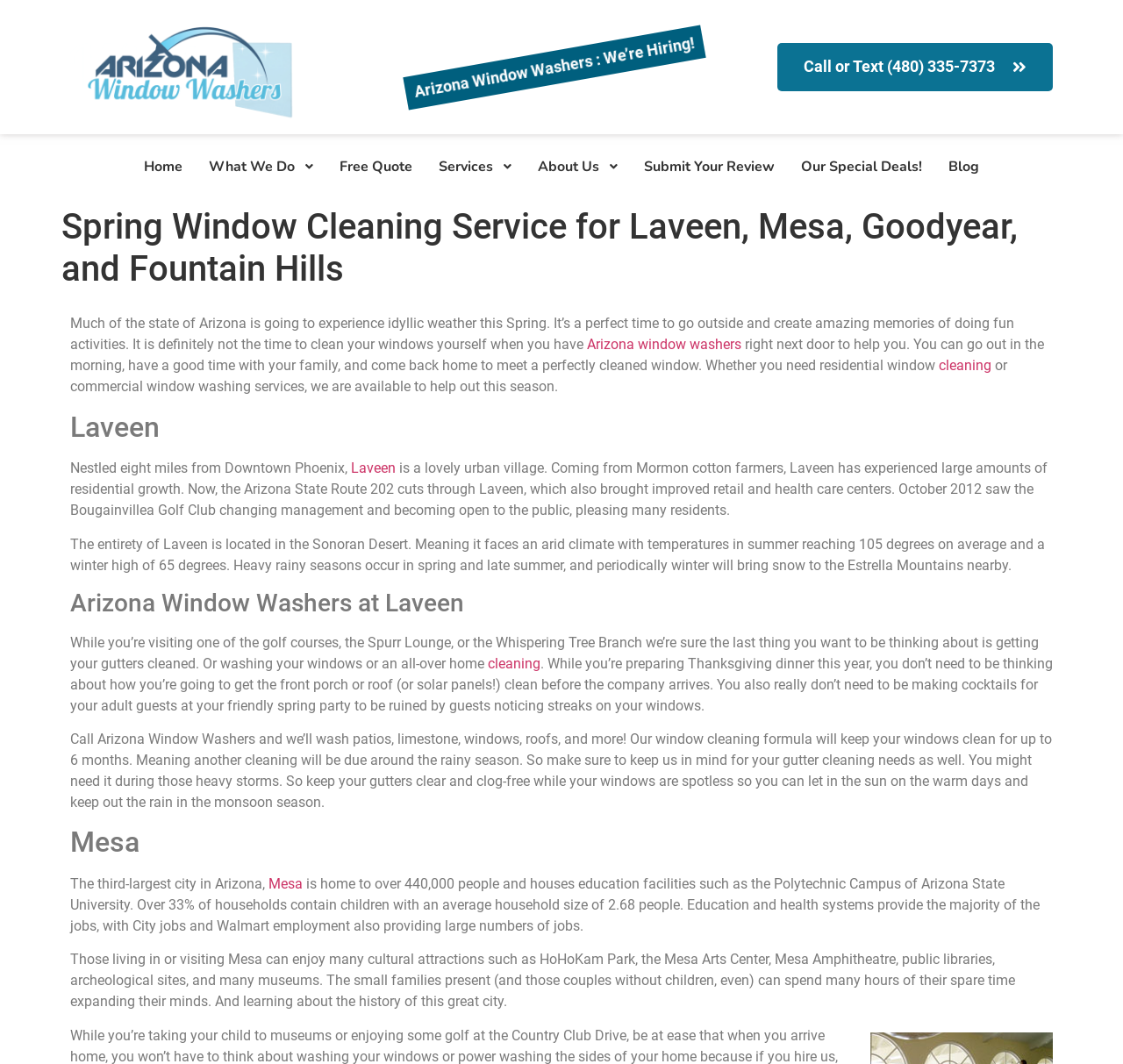What services does Arizona Window Washers offer? Observe the screenshot and provide a one-word or short phrase answer.

Window cleaning and gutter cleaning